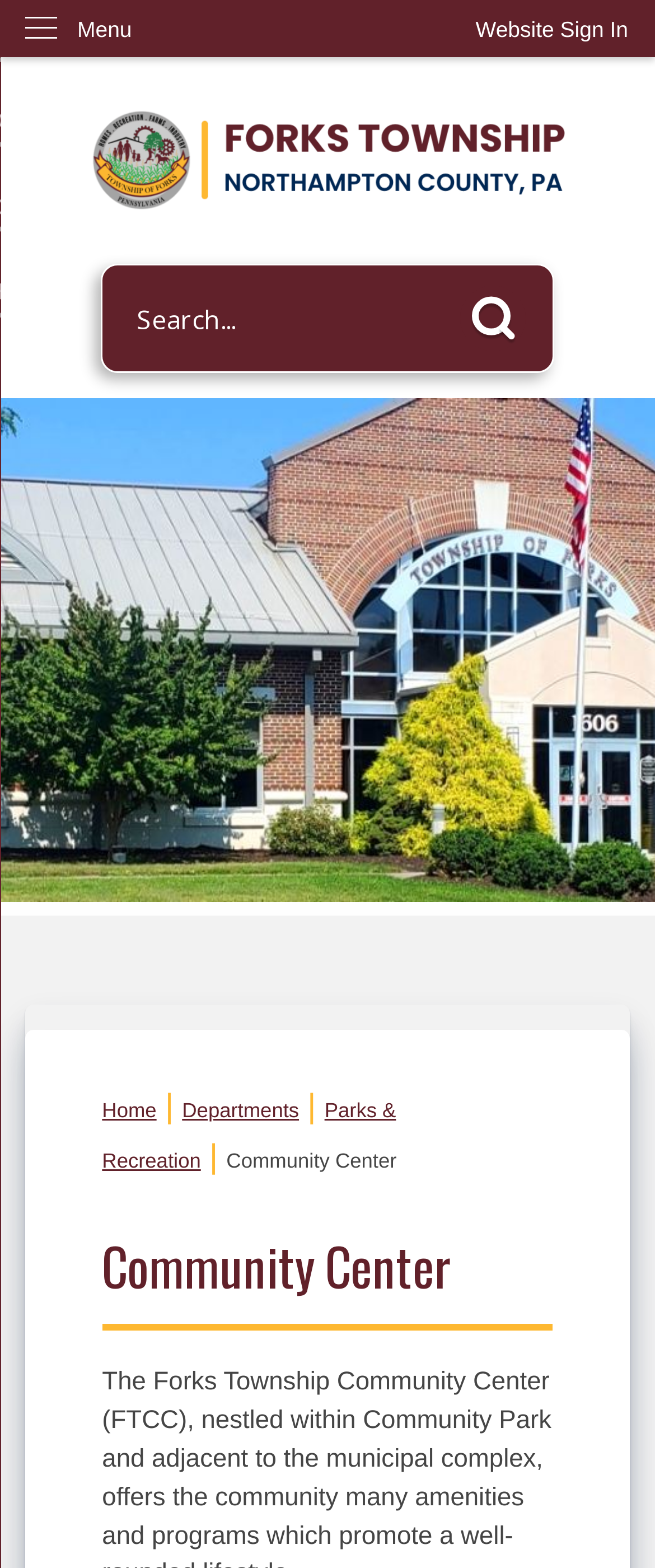How many main navigation links are there?
Please provide a comprehensive answer based on the visual information in the image.

I counted the number of main navigation links by looking at the links 'Home', 'Departments', 'Parks & Recreation', and the heading 'Community Center' which suggests that there are 4 main navigation links.